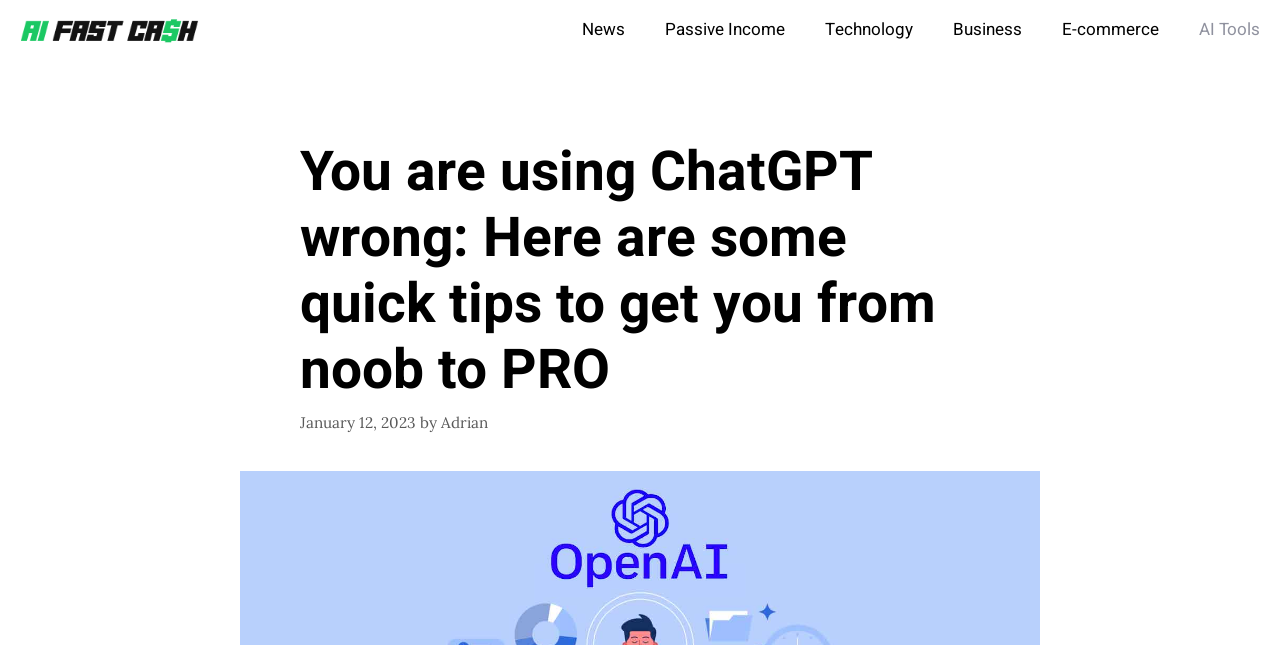Summarize the webpage with intricate details.

The webpage appears to be an article or blog post titled "You are using ChatGPT wrong: Here are some quick tips to get you from noob to PRO". At the top of the page, there is a navigation bar with several links, including "AIFastCash", "News", "Passive Income", "Technology", "Business", "E-commerce", and "AI Tools". The "AIFastCash" link is accompanied by an image.

Below the navigation bar, the main content of the page begins with a heading that matches the title of the page. The heading is centered and takes up a significant portion of the page's width. Directly below the heading, there is a timestamp indicating that the article was published on January 12, 2023, followed by the author's name, "Adrian".

The overall structure of the page suggests that the main content of the article will follow the heading and timestamp, although the exact layout and organization of the content are not immediately clear from the accessibility tree.